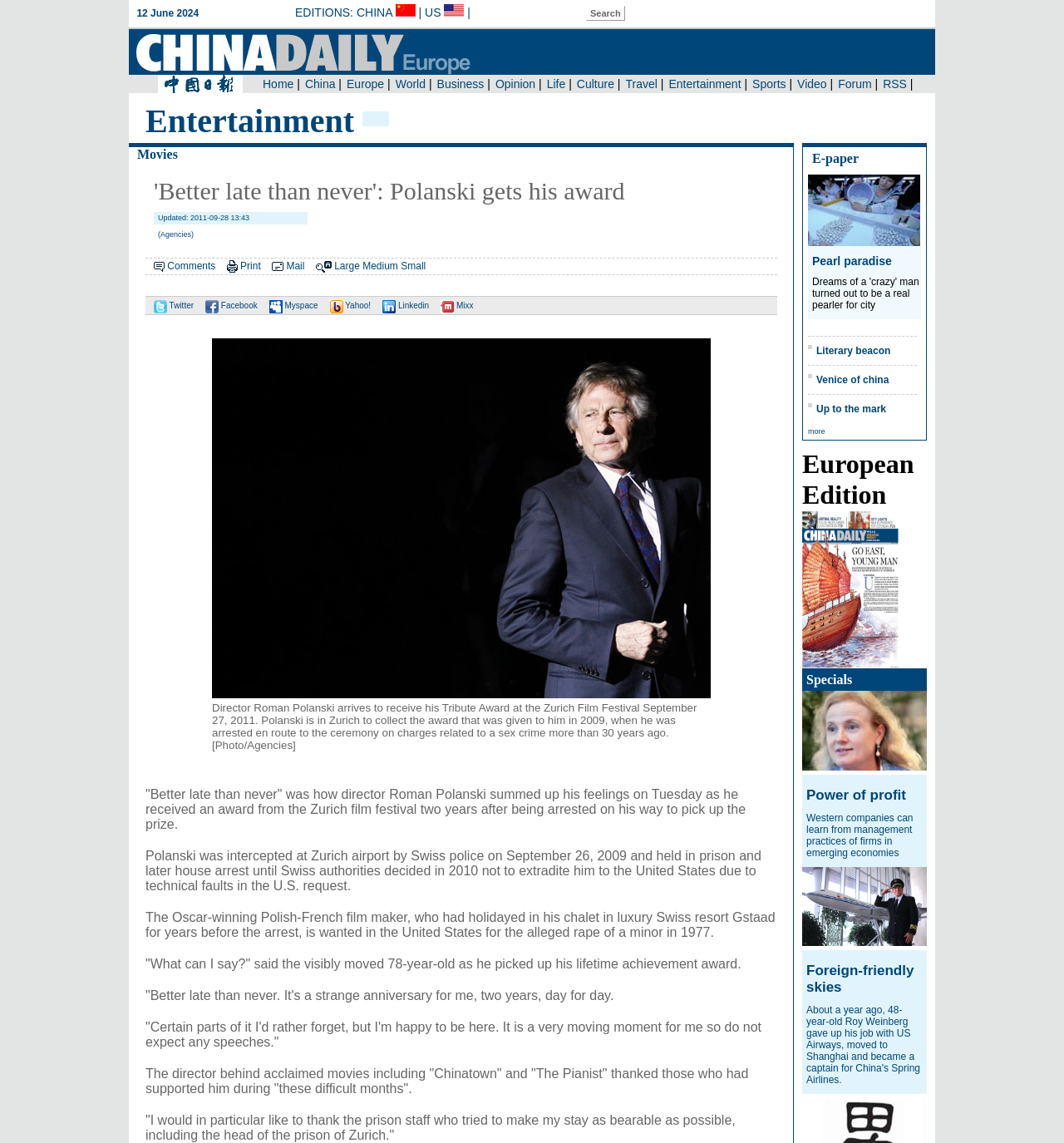Please give a concise answer to this question using a single word or phrase: 
Where was Roman Polanski arrested?

Zurich airport